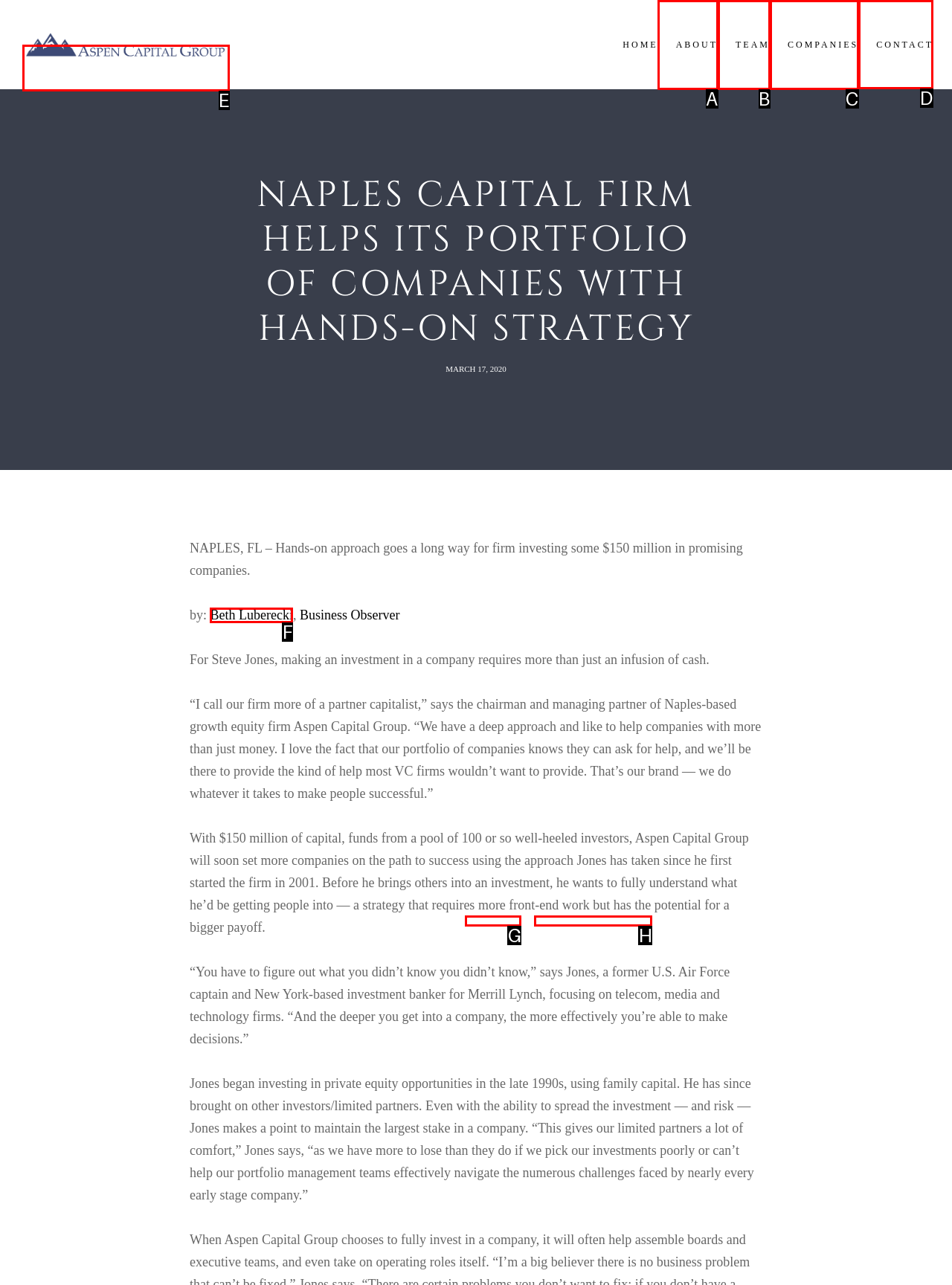Determine which UI element you should click to perform the task: Click on the 'CONTACT' link
Provide the letter of the correct option from the given choices directly.

D